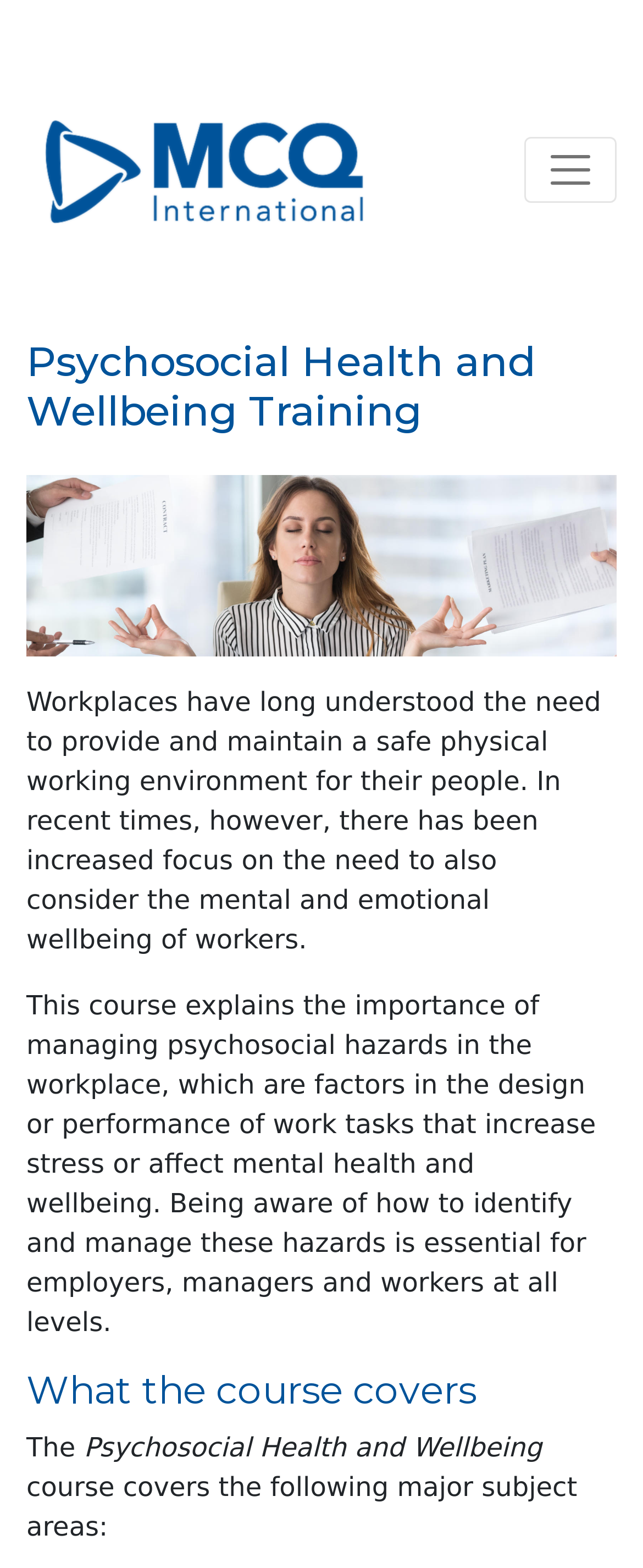What is the location of the header image on the webpage?
From the image, respond using a single word or phrase.

Above the text